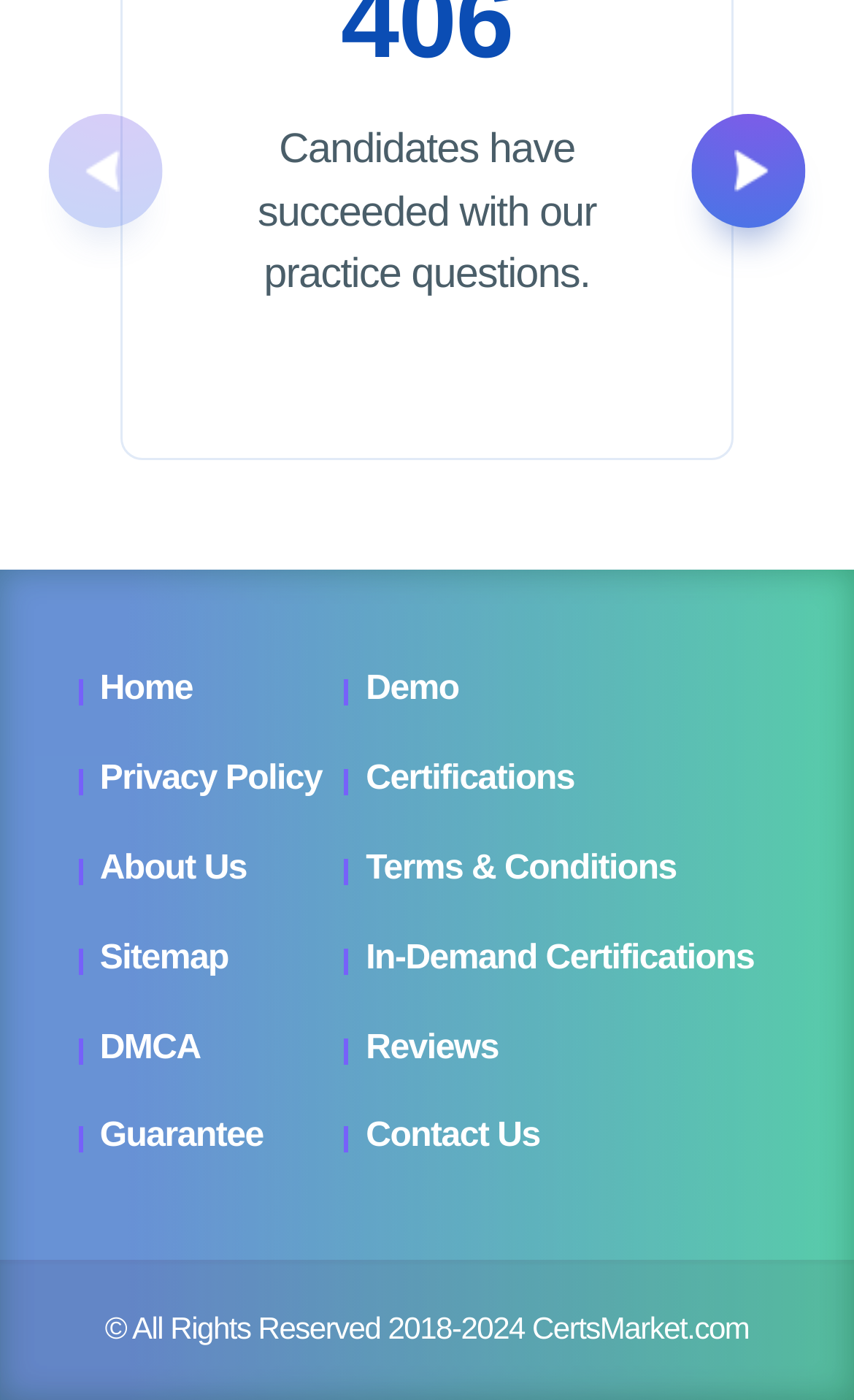Identify the bounding box coordinates of the clickable region to carry out the given instruction: "view certifications".

[0.431, 0.499, 0.664, 0.528]